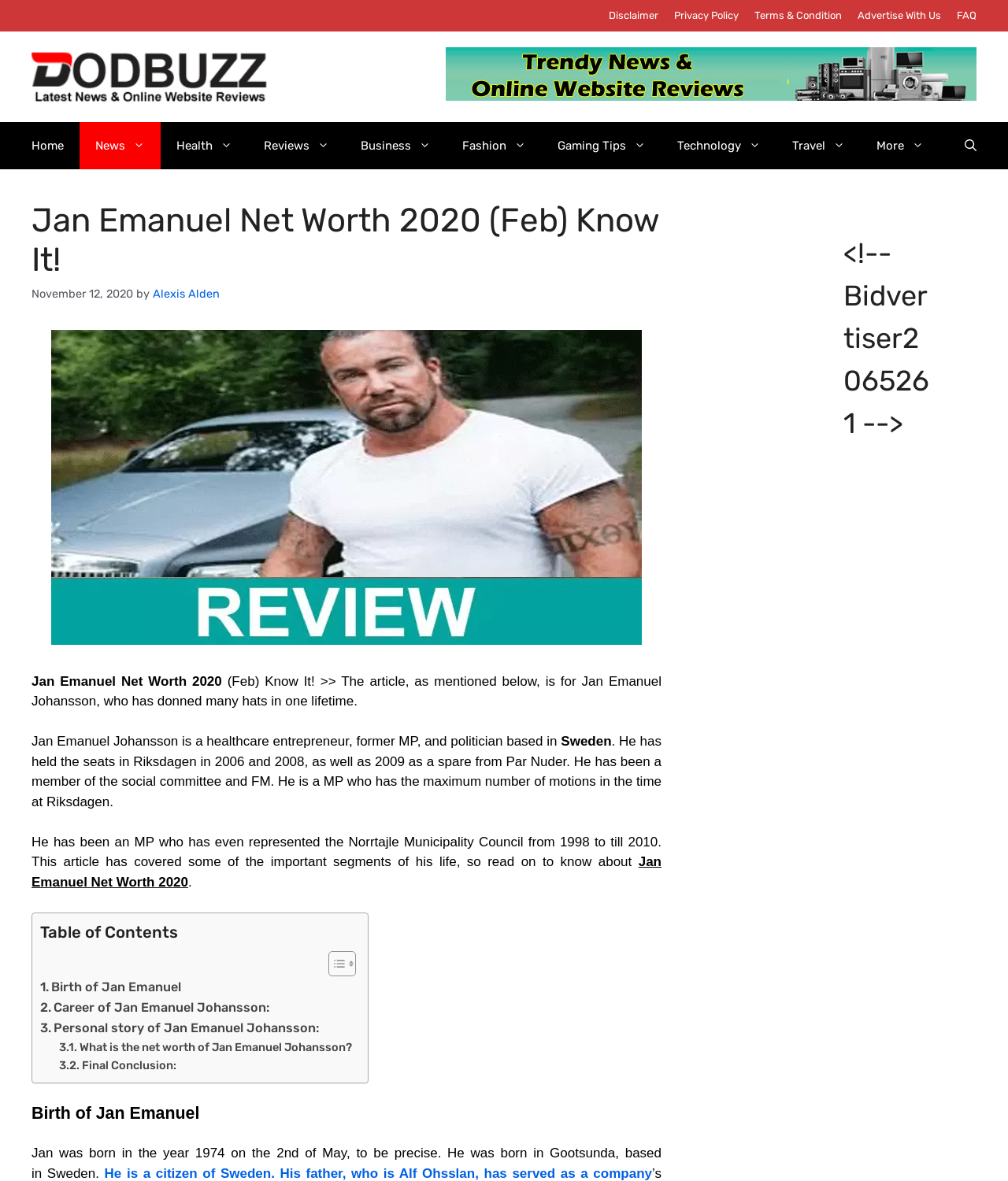What is the name of the person whose net worth is discussed?
Using the picture, provide a one-word or short phrase answer.

Jan Emanuel Johansson